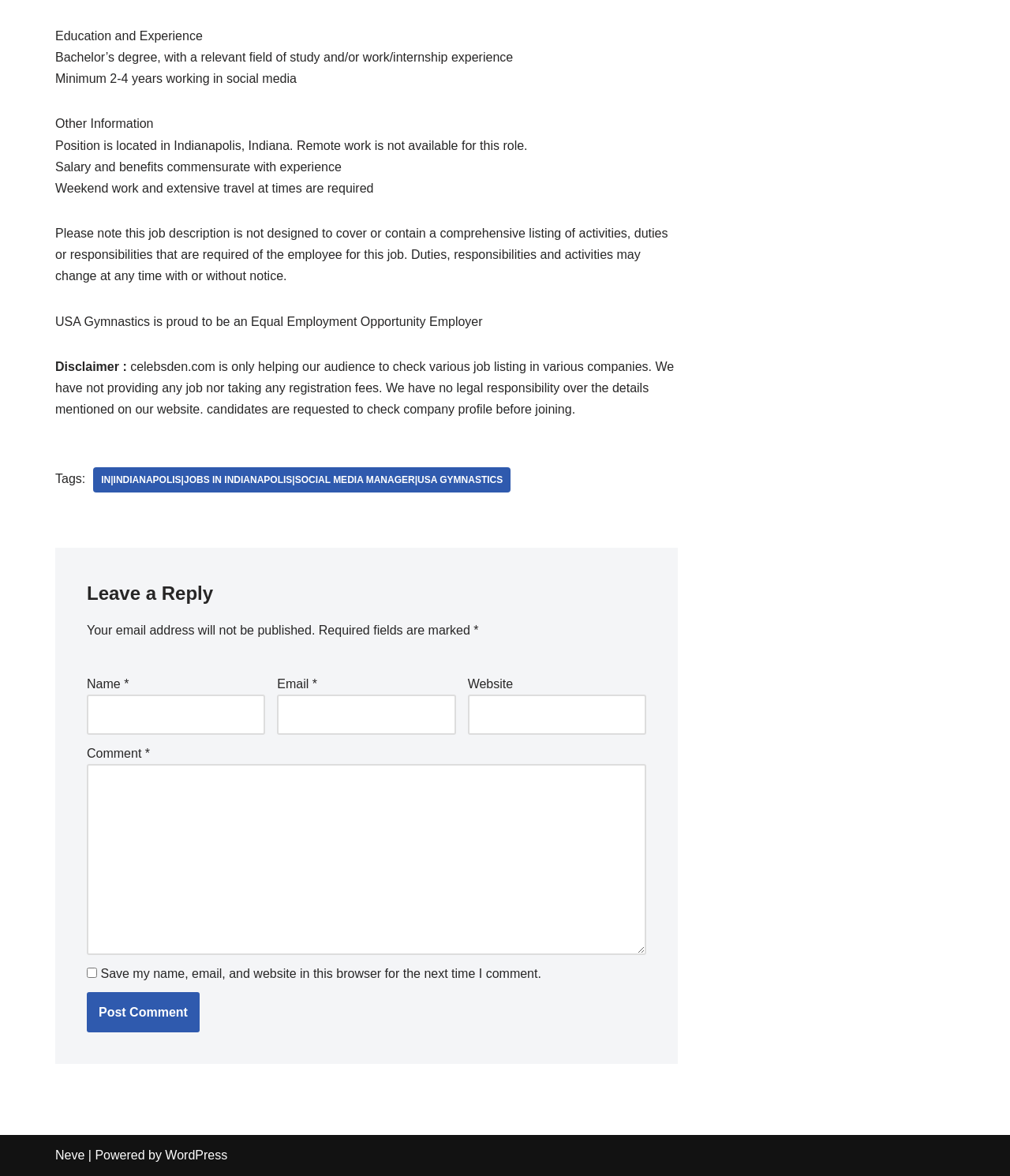What is the location of the job?
Carefully analyze the image and provide a thorough answer to the question.

The webpage mentions 'Position is located in Indianapolis, Indiana' under the 'Other Information' section, indicating that the job is based in Indianapolis, Indiana.